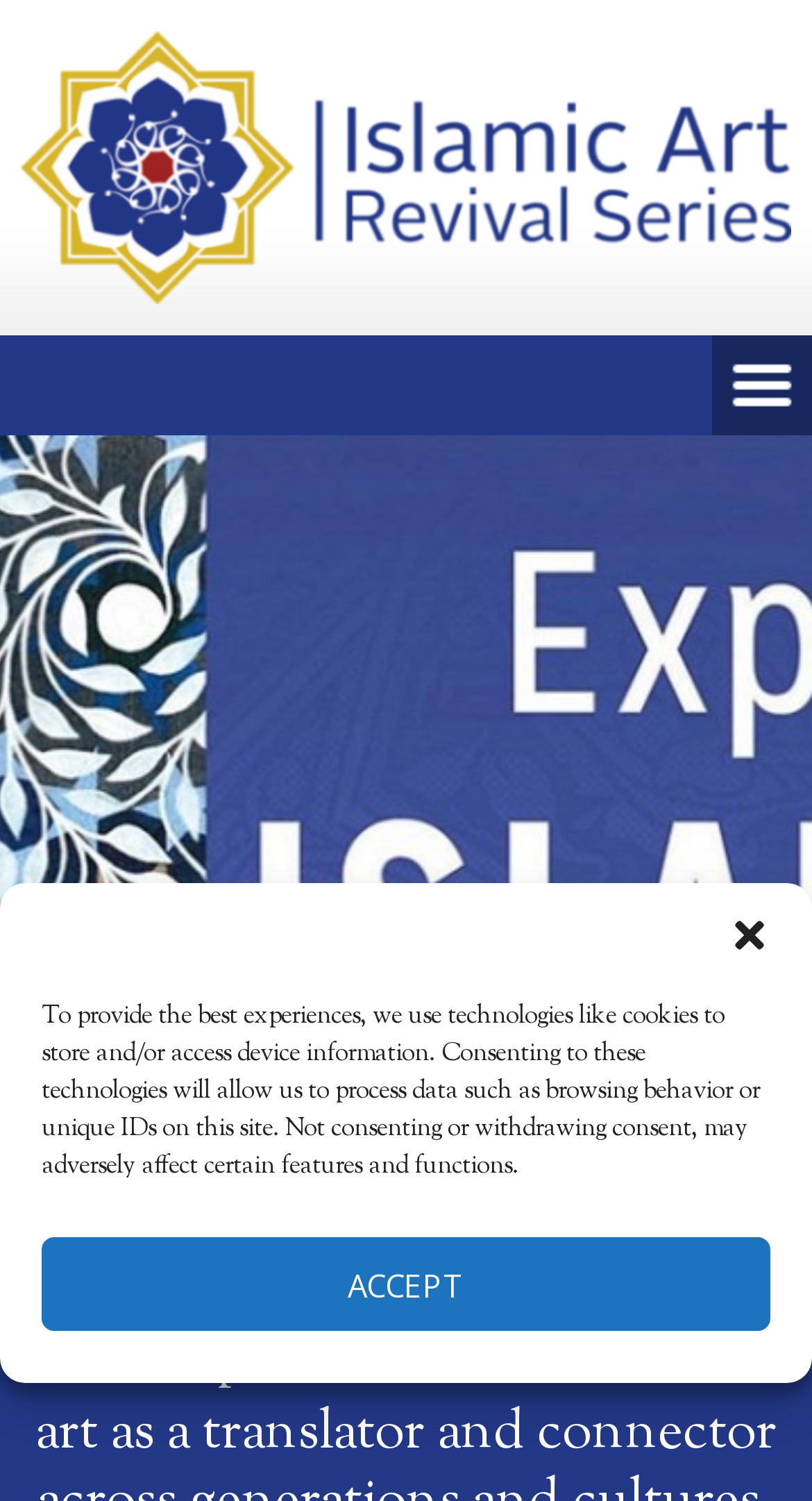Identify the bounding box coordinates of the HTML element based on this description: "ATS Integrated Solutions".

None